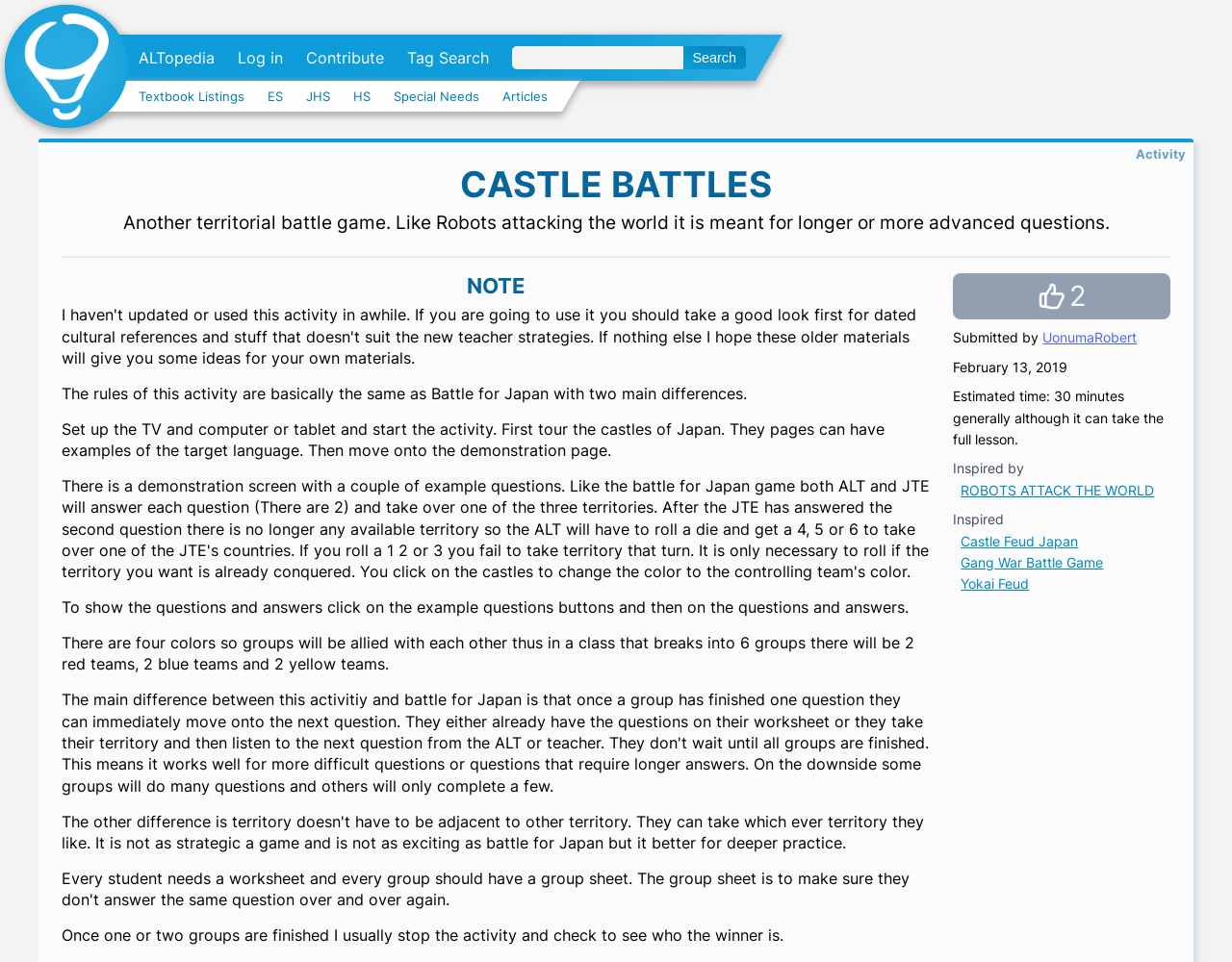Highlight the bounding box coordinates of the element you need to click to perform the following instruction: "Read the 'Articles'."

[0.408, 0.093, 0.445, 0.108]